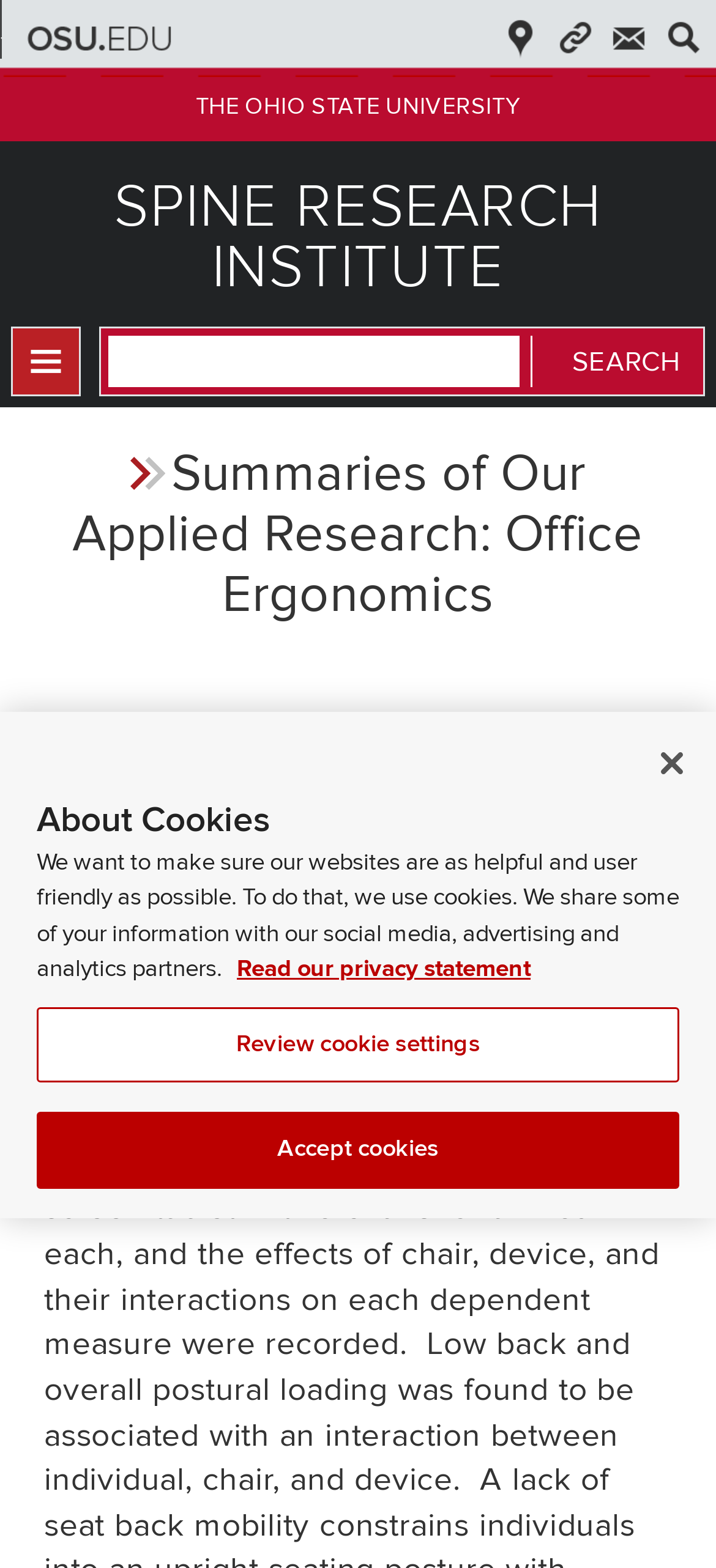Please find the bounding box coordinates of the element that must be clicked to perform the given instruction: "View the article about office ergonomics". The coordinates should be four float numbers from 0 to 1, i.e., [left, top, right, bottom].

[0.5, 0.485, 0.938, 0.609]